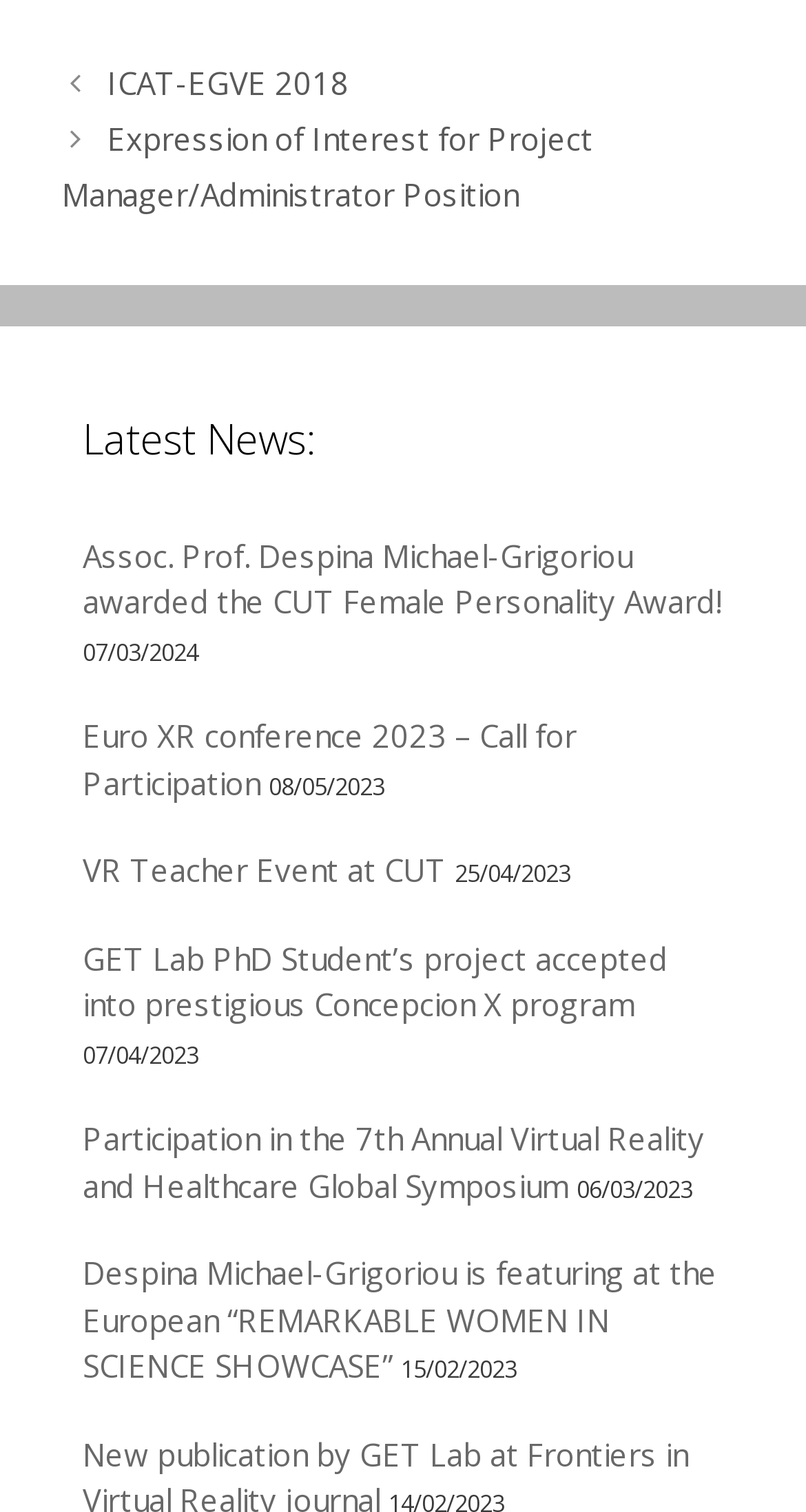Find the bounding box coordinates for the UI element whose description is: "ICAT-EGVE 2018". The coordinates should be four float numbers between 0 and 1, in the format [left, top, right, bottom].

[0.133, 0.04, 0.433, 0.068]